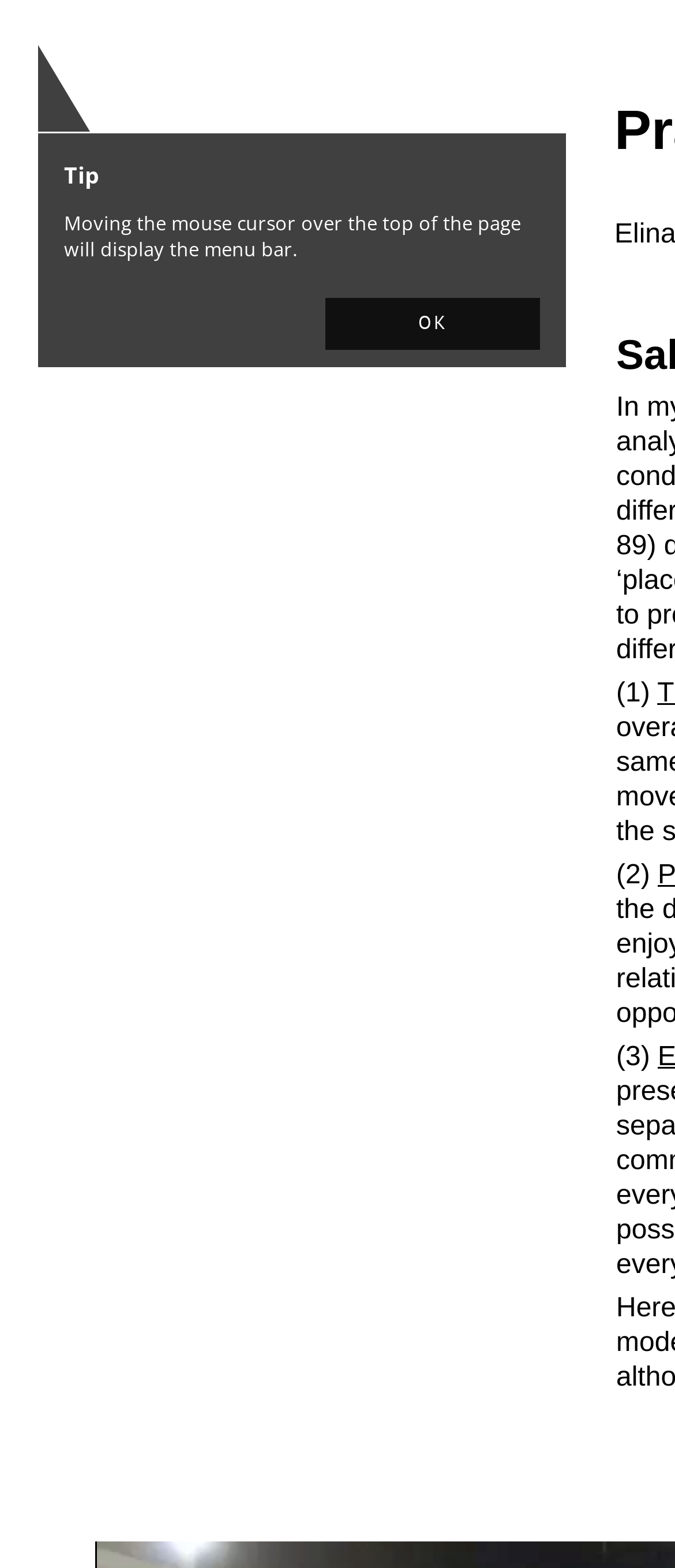Generate the title text from the webpage.

Practices of Performing at Senegalese Sabar Dance Events